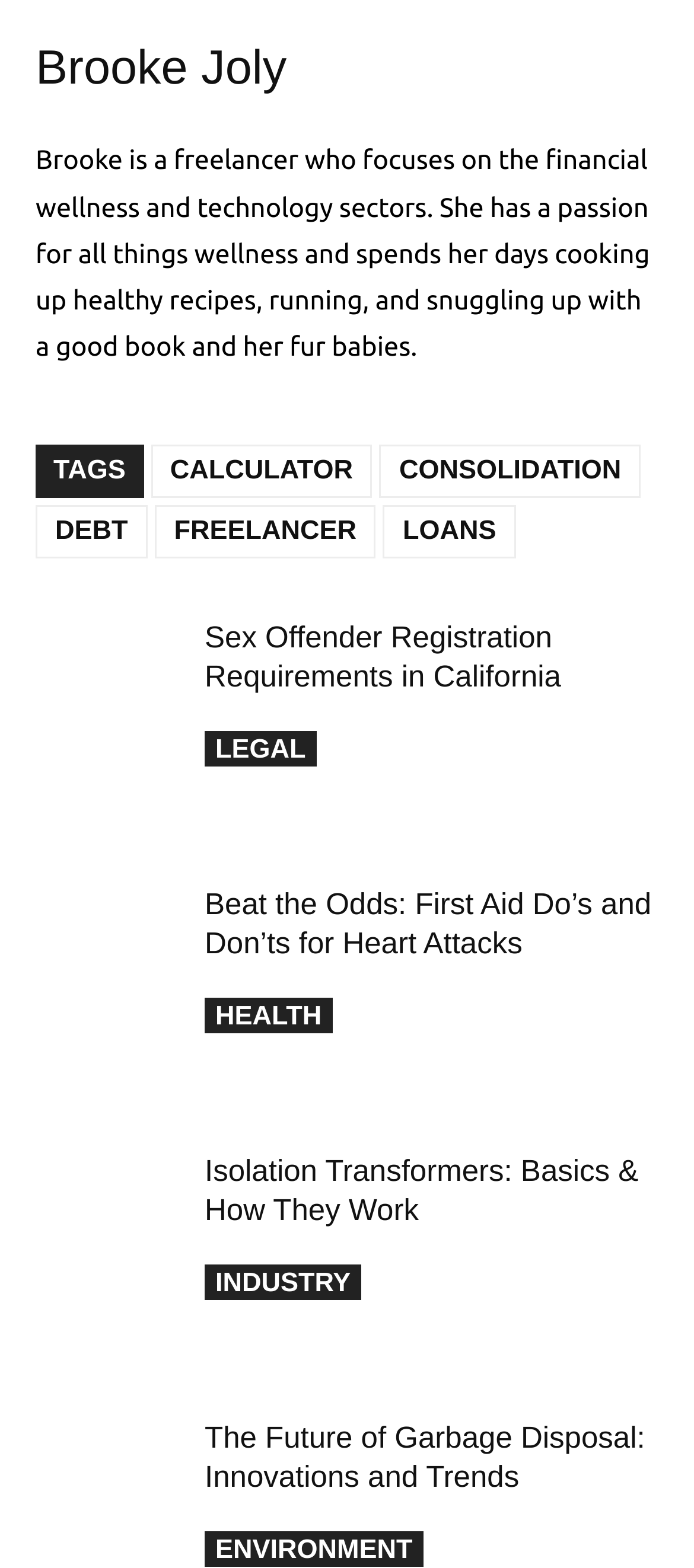Provide a brief response to the question below using one word or phrase:
How many categories are listed in the footer?

7